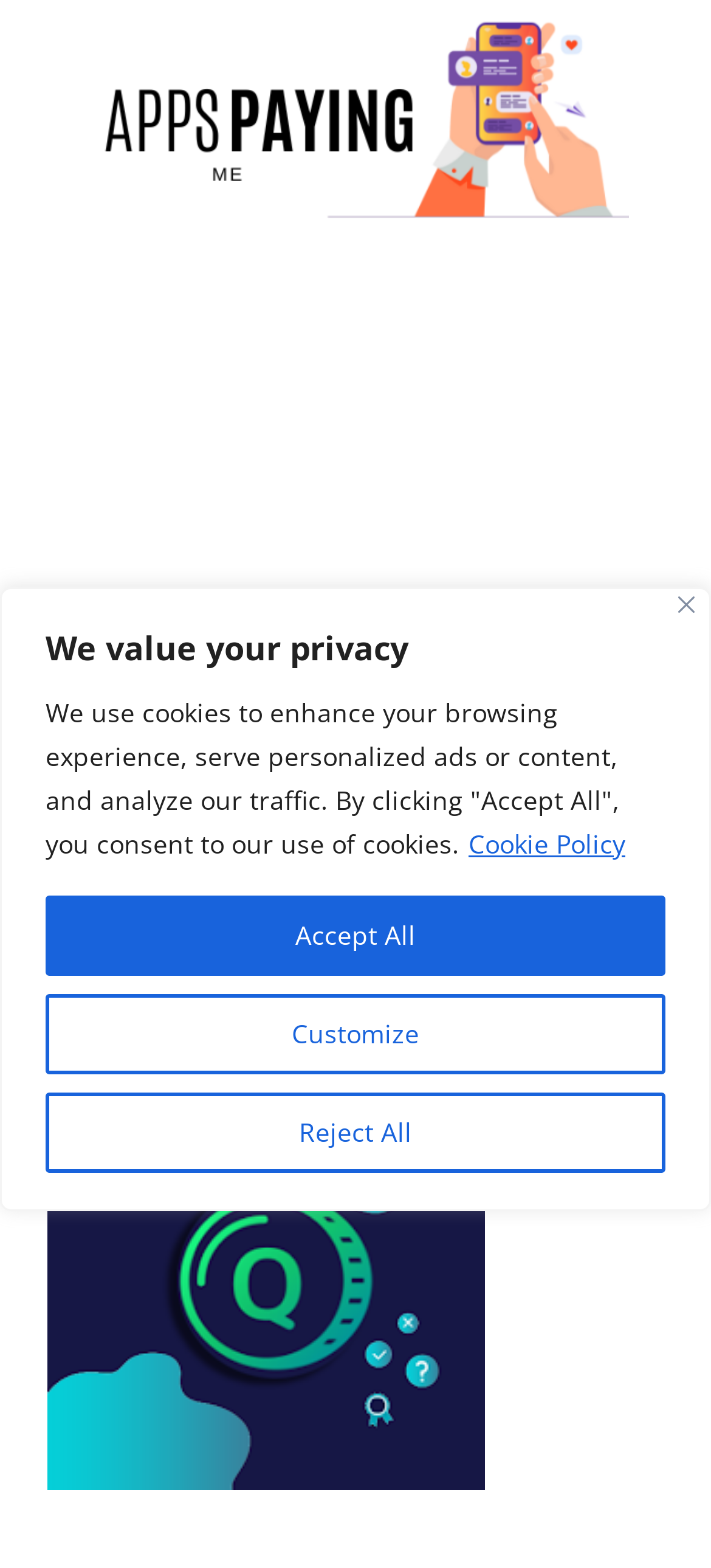What is the function of the 'Menu Toggle' button?
Based on the image, respond with a single word or phrase.

Toggle menu